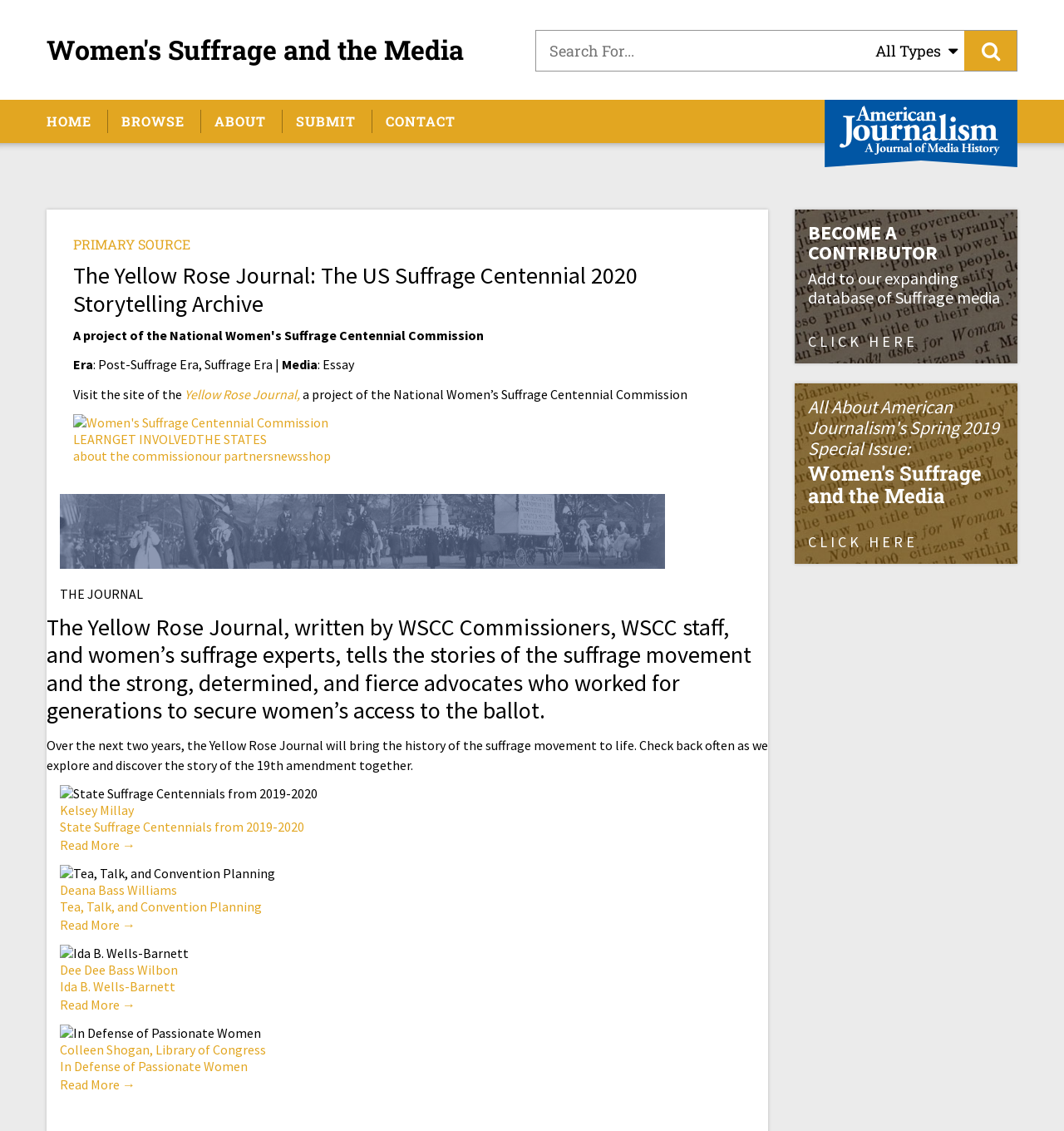Please identify the bounding box coordinates of the element on the webpage that should be clicked to follow this instruction: "Learn about the commission". The bounding box coordinates should be given as four float numbers between 0 and 1, formatted as [left, top, right, bottom].

[0.069, 0.381, 0.19, 0.41]